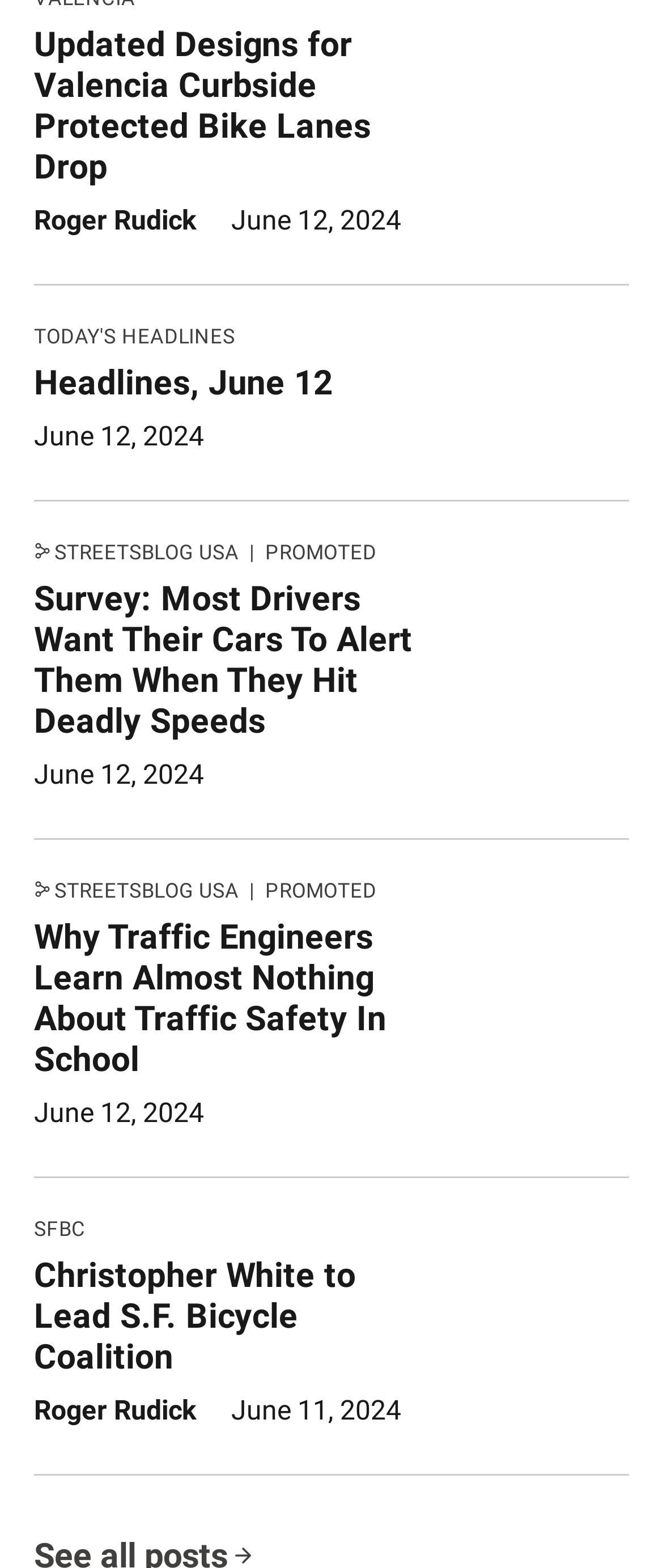Please analyze the image and give a detailed answer to the question:
What is the date of the 'Updated Designs for Valencia Curbside Protected Bike Lanes Drop' article?

I found the date by looking at the StaticText element with the text 'June 12, 2024' which is located near the link 'Updated Designs for Valencia Curbside Protected Bike Lanes Drop'.